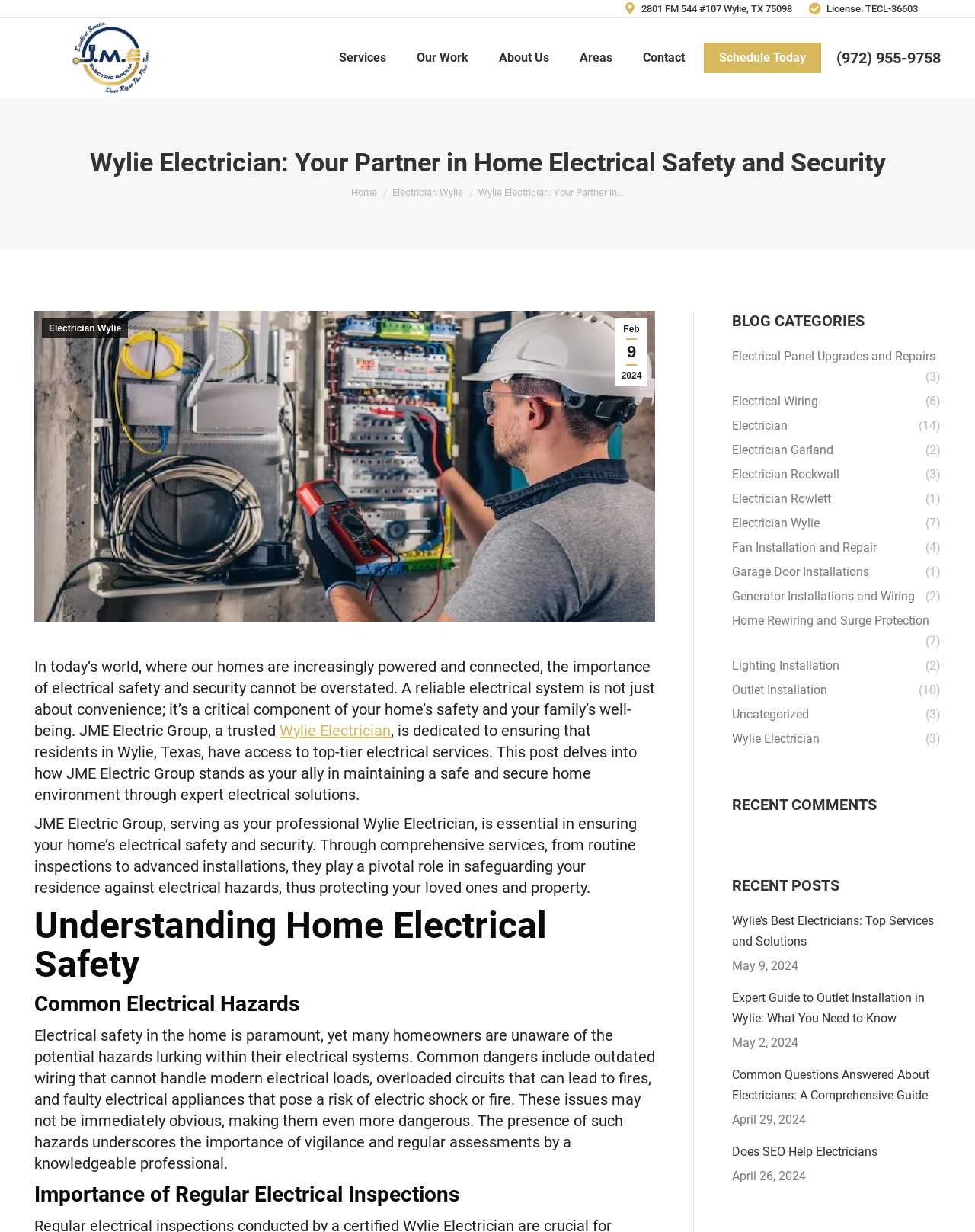Summarize the webpage with a detailed and informative caption.

This webpage is about JME Electric Group, an electrician in Wylie, Texas, and focuses on ensuring electrical safety and security in homes. At the top, there is a navigation menu with links to "Services", "Our Work", "About Us", "Areas", and "Contact". Below this menu, there is a heading that reads "Wylie Electrician: Your Partner in Home Electrical Safety and Security". 

To the left of this heading, there is an image of JME Electric Group's logo. Below the heading, there is a brief introduction to the importance of electrical safety and security in homes, followed by a section titled "Understanding Home Electrical Safety" that discusses common electrical hazards and the importance of regular electrical inspections.

On the right side of the page, there are several links, including "Schedule Today" and a phone number "(972) 955-9758". There is also an address "2801 FM 544 #107 Wylie, TX 75098" and a license number "TECL-36603". 

Further down the page, there are three articles with links to recent blog posts, including "Wylie’s Best Electricians: Top Services and Solutions", "Expert Guide to Outlet Installation in Wylie: What You Need to Know", and "Common Questions Answered About Electricians: A Comprehensive Guide". Each article has a date, ranging from April 26, 2024, to May 9, 2024. 

At the very bottom of the page, there is a "Go to Top" link and a small image.